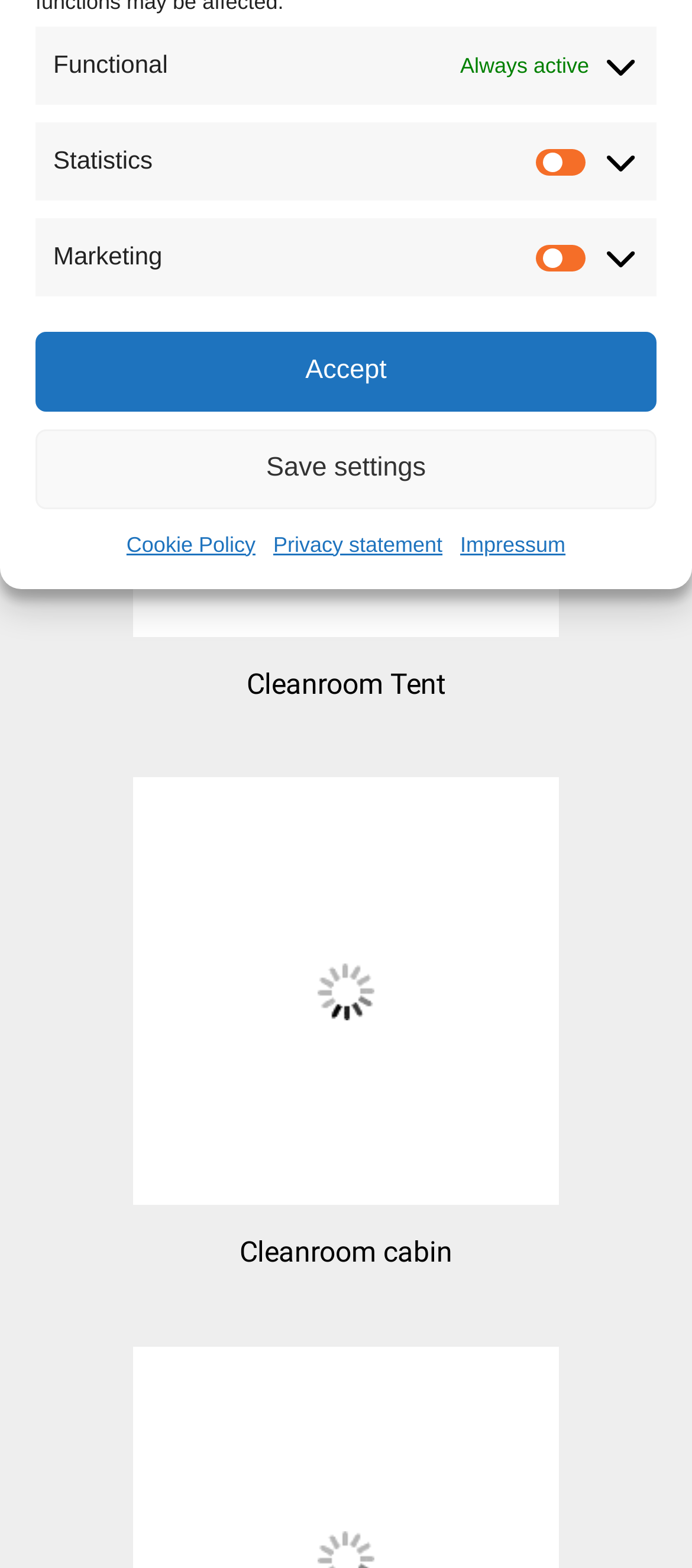Find the bounding box coordinates for the HTML element specified by: "Laminar-flow work-bench".

[0.272, 0.149, 0.728, 0.171]